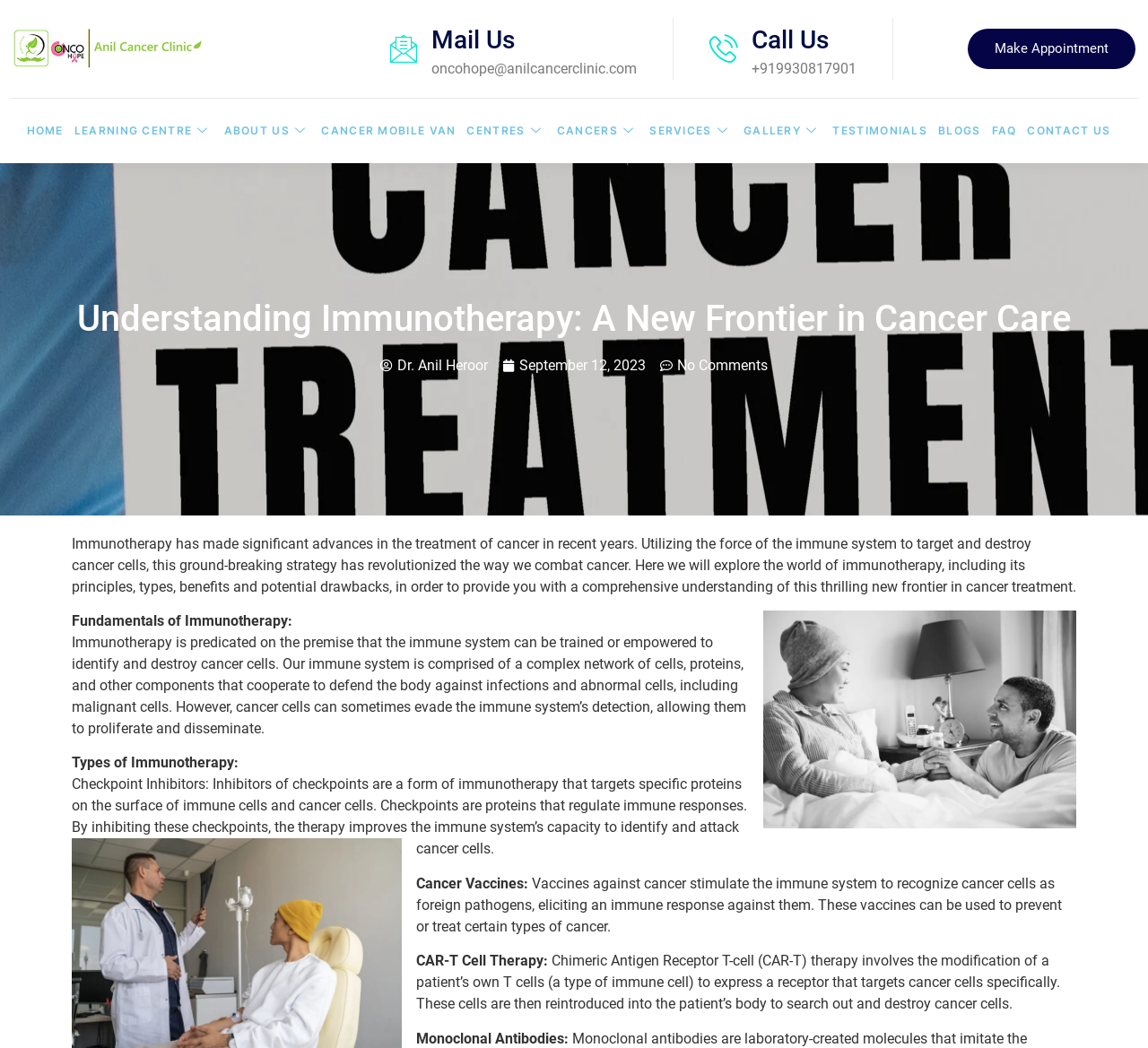Give a complete and precise description of the webpage's appearance.

The webpage is about understanding immunotherapy, a new frontier in cancer care. At the top, there is a navigation menu with 11 links, including "HOME", "LEARNING CENTRE", "ABOUT US", and "CONTACT US", among others. Below the navigation menu, there is a heading that reads "Understanding Immunotherapy: A New Frontier in Cancer Care". 

On the top right, there are two links, "Mail Us" and "Call Us", along with their corresponding email address and phone number. Next to them, there is a "Make Appointment" link.

The main content of the webpage is divided into sections. The first section provides an introduction to immunotherapy, explaining that it has made significant advances in cancer treatment in recent years. This section is accompanied by an image titled "Understanding Immunotherapy".

The next section is titled "Fundamentals of Immunotherapy", which explains that immunotherapy is based on the premise that the immune system can be trained to identify and destroy cancer cells. 

Following this, there are three sections that discuss different types of immunotherapy: "Types of Immunotherapy", "Checkpoint Inhibitors", "Cancer Vaccines", "CAR-T Cell Therapy", and "Monoclonal Antibodies". Each section provides a brief description of the respective type of immunotherapy.

At the bottom of the page, there are links to the author, Dr. Anil Heroor, and the date of publication, September 12, 2023, as well as a "No Comments" link.